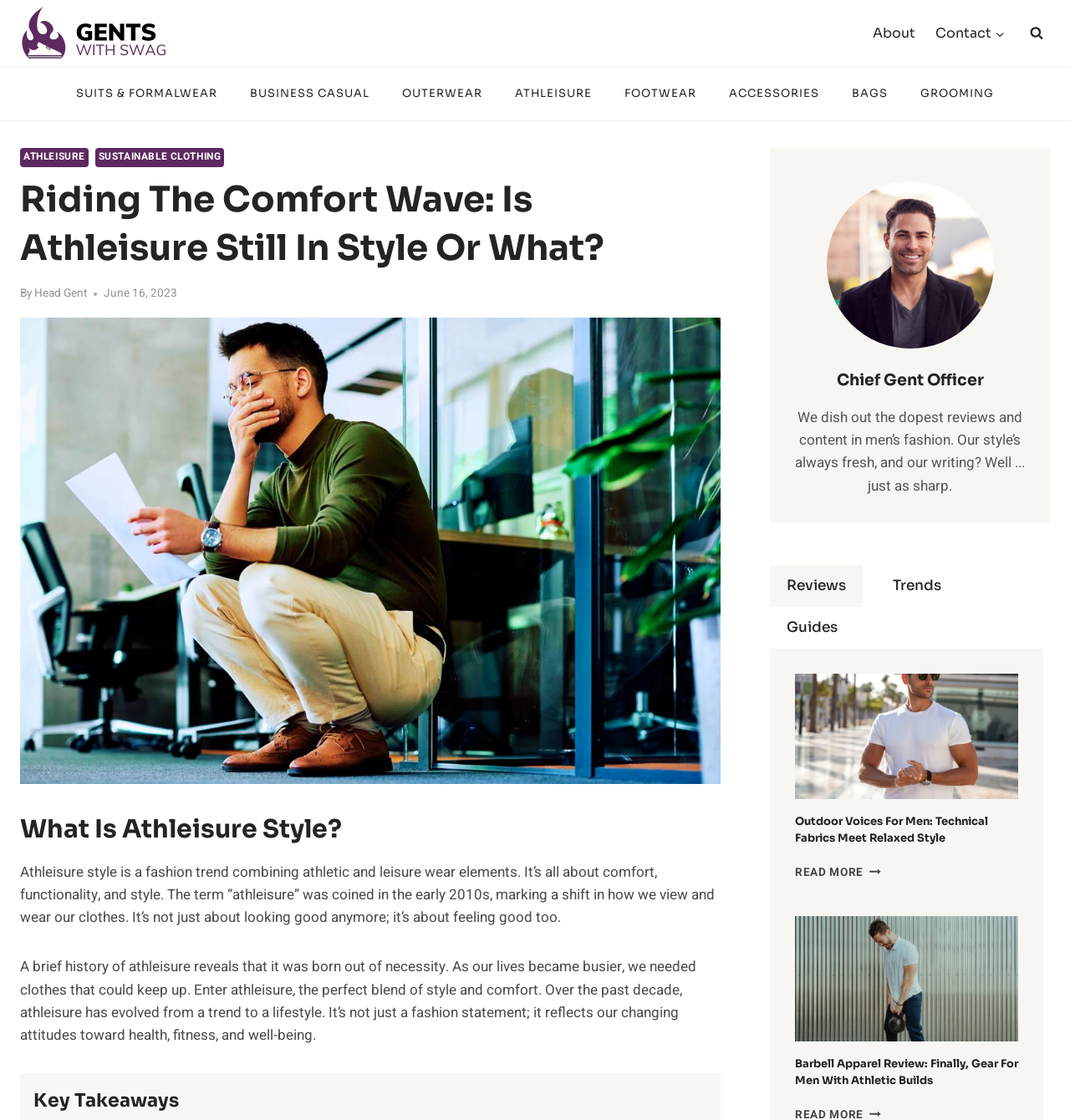Please identify the bounding box coordinates of the region to click in order to complete the task: "Read the article 'Outdoor Voices Men: Technical Fabrics Meet Relaxed Style'". The coordinates must be four float numbers between 0 and 1, specified as [left, top, right, bottom].

[0.743, 0.601, 0.952, 0.713]